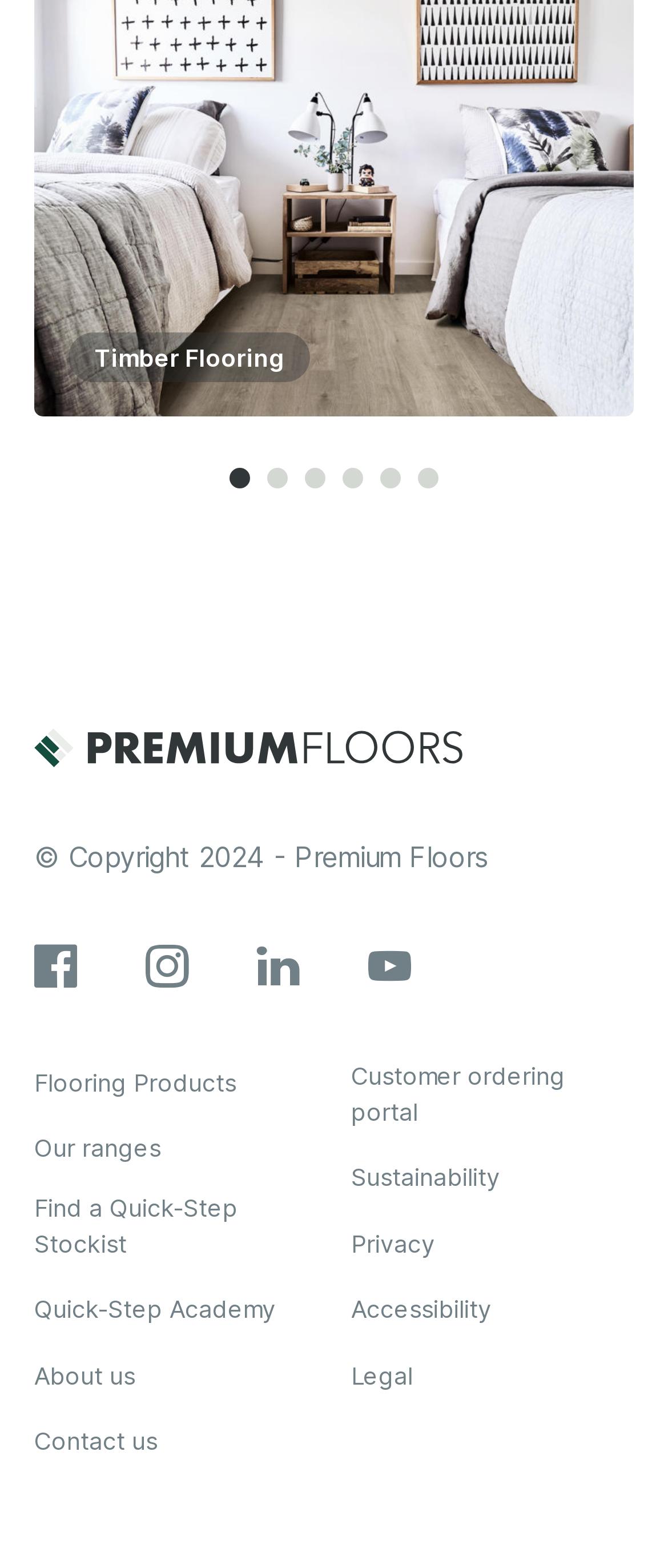How many main categories are available in the footer?
Provide an in-depth and detailed answer to the question.

I counted the number of main categories in the footer section, and there are 9 categories available, including 'Flooring Products', 'Our ranges', 'Find a Quick-Step Stockist', and others.